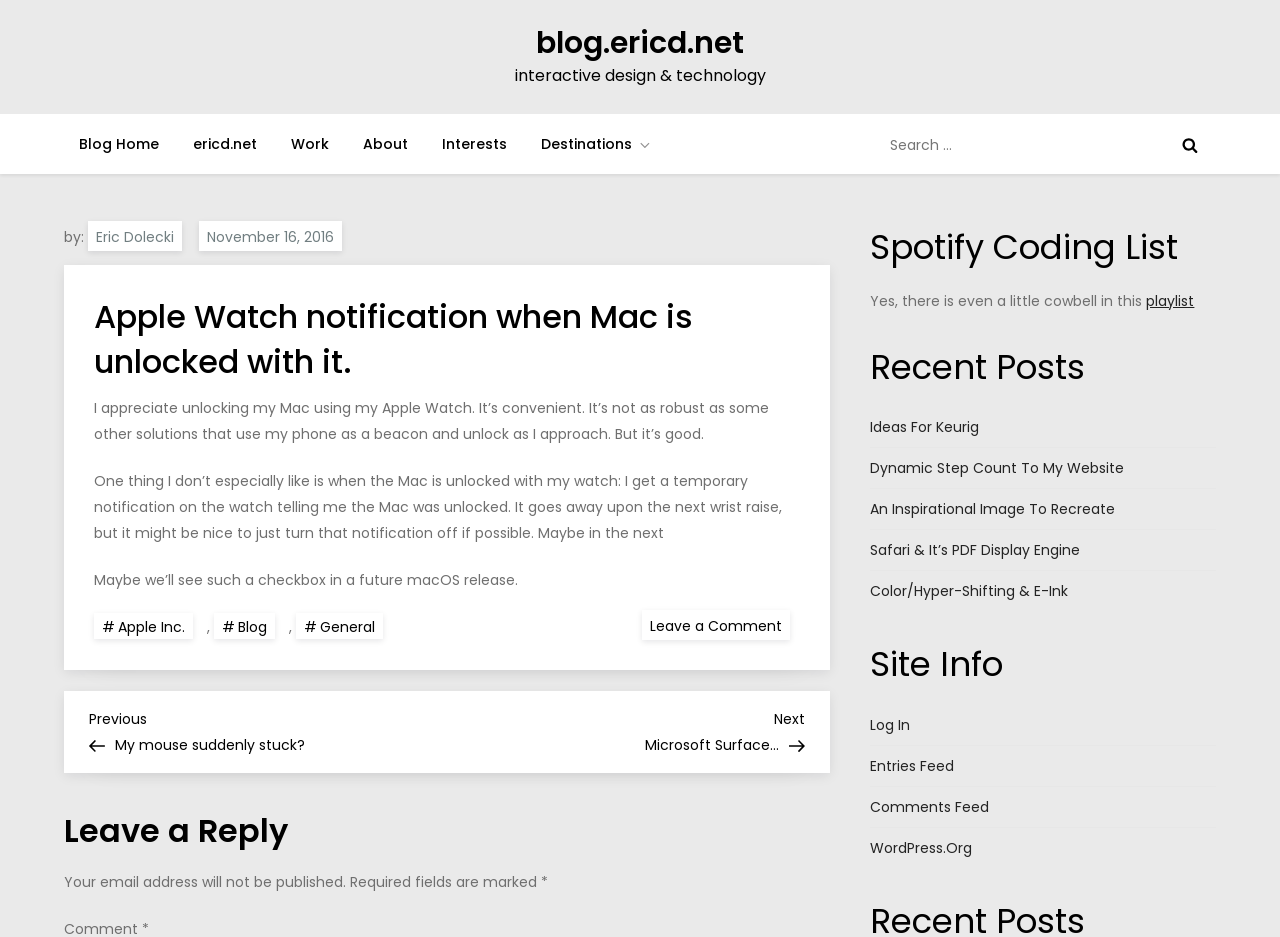Summarize the webpage in an elaborate manner.

This webpage is a blog post titled "Apple Watch notification when Mac is unlocked with it." The top section of the page features a navigation menu with links to "Blog Home", "Work", "About", "Interests", and "Destinations". Below this menu, there is a search bar with a button and a placeholder text "Search for:". 

The main content of the page is an article written by Eric Dolecki, dated November 16, 2016. The article discusses the author's experience with using their Apple Watch to unlock their Mac, and how they receive a temporary notification on their watch when the Mac is unlocked. The author expresses their desire to have an option to turn off this notification.

Below the article, there is a footer section with links to categories such as "Apple Inc.", "Blog", and "General". There is also a link to leave a comment on the post.

On the right-hand side of the page, there are several sections. The top section is a navigation menu labeled "Posts" with links to previous and next posts. Below this, there is a section titled "Leave a Reply" with a note about email addresses not being published and required fields being marked. 

Further down, there are sections titled "Spotify Coding List", "Recent Posts", and "Site Info". The "Recent Posts" section lists several links to other blog posts, while the "Site Info" section provides links to log in, entries feed, comments feed, and WordPress.org.